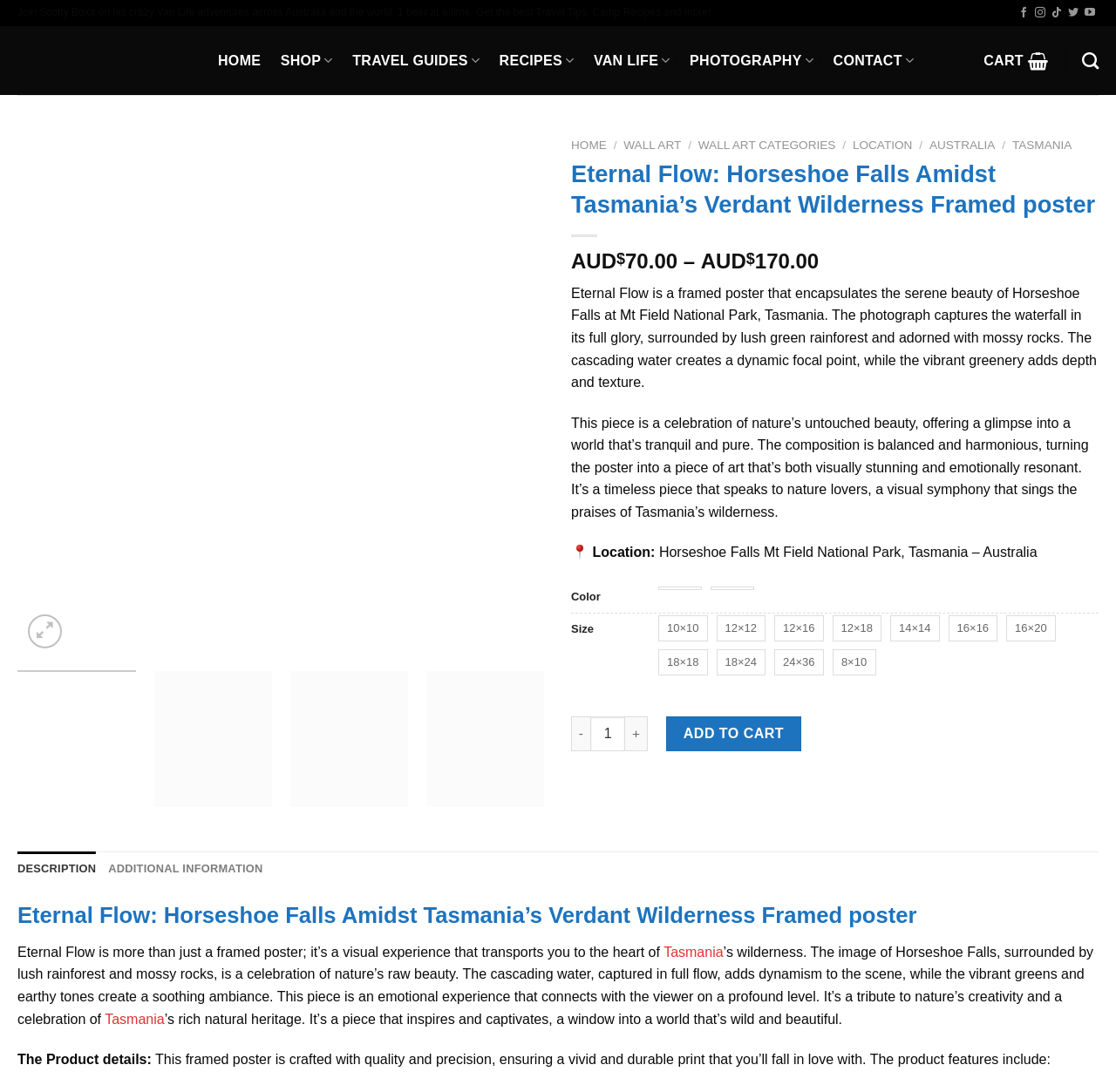Respond concisely with one word or phrase to the following query:
What is the name of the framed poster?

Eternal Flow